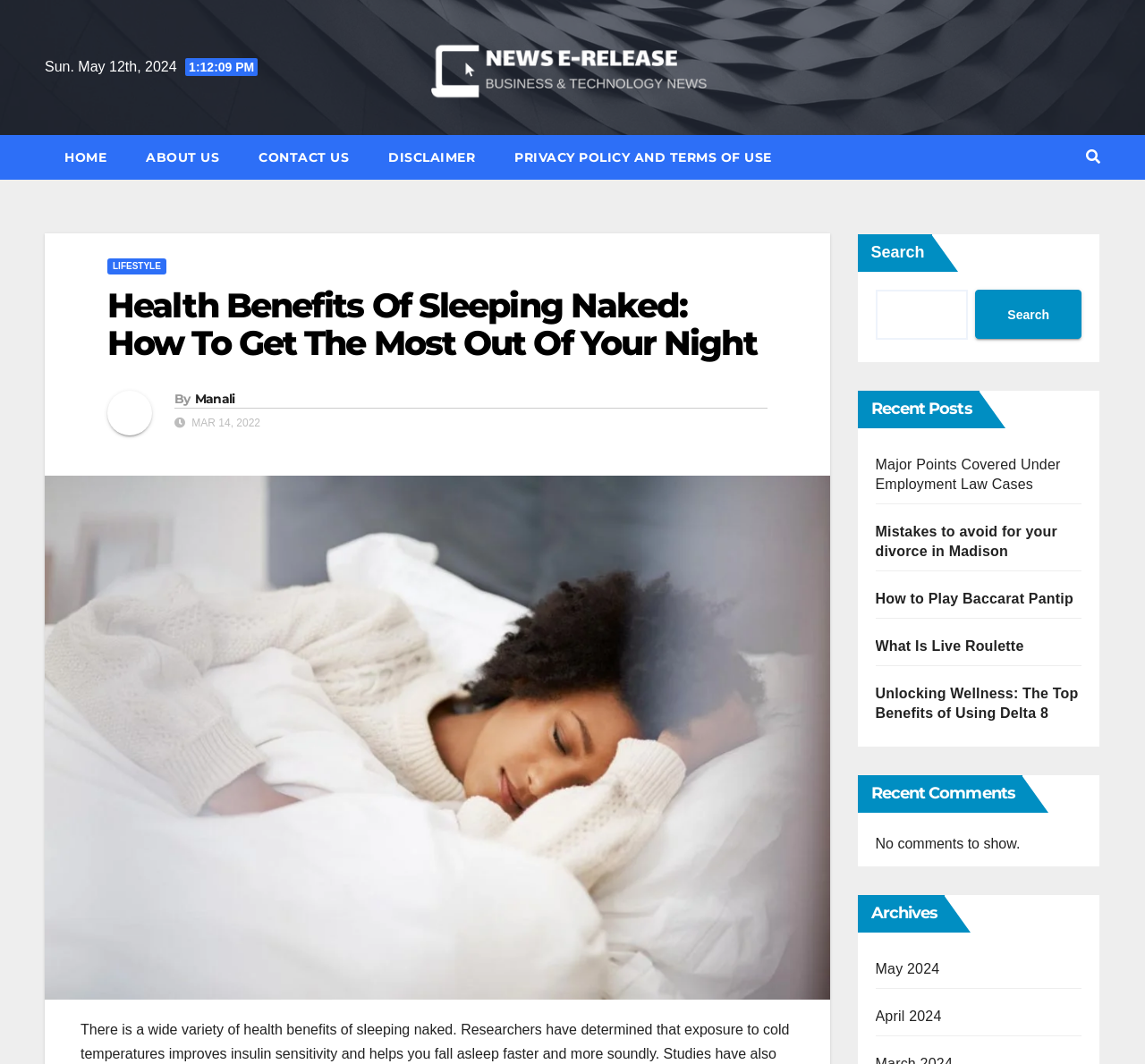Locate the bounding box coordinates of the element's region that should be clicked to carry out the following instruction: "Read the 'Health Benefits Of Sleeping Naked' article". The coordinates need to be four float numbers between 0 and 1, i.e., [left, top, right, bottom].

[0.094, 0.27, 0.67, 0.34]